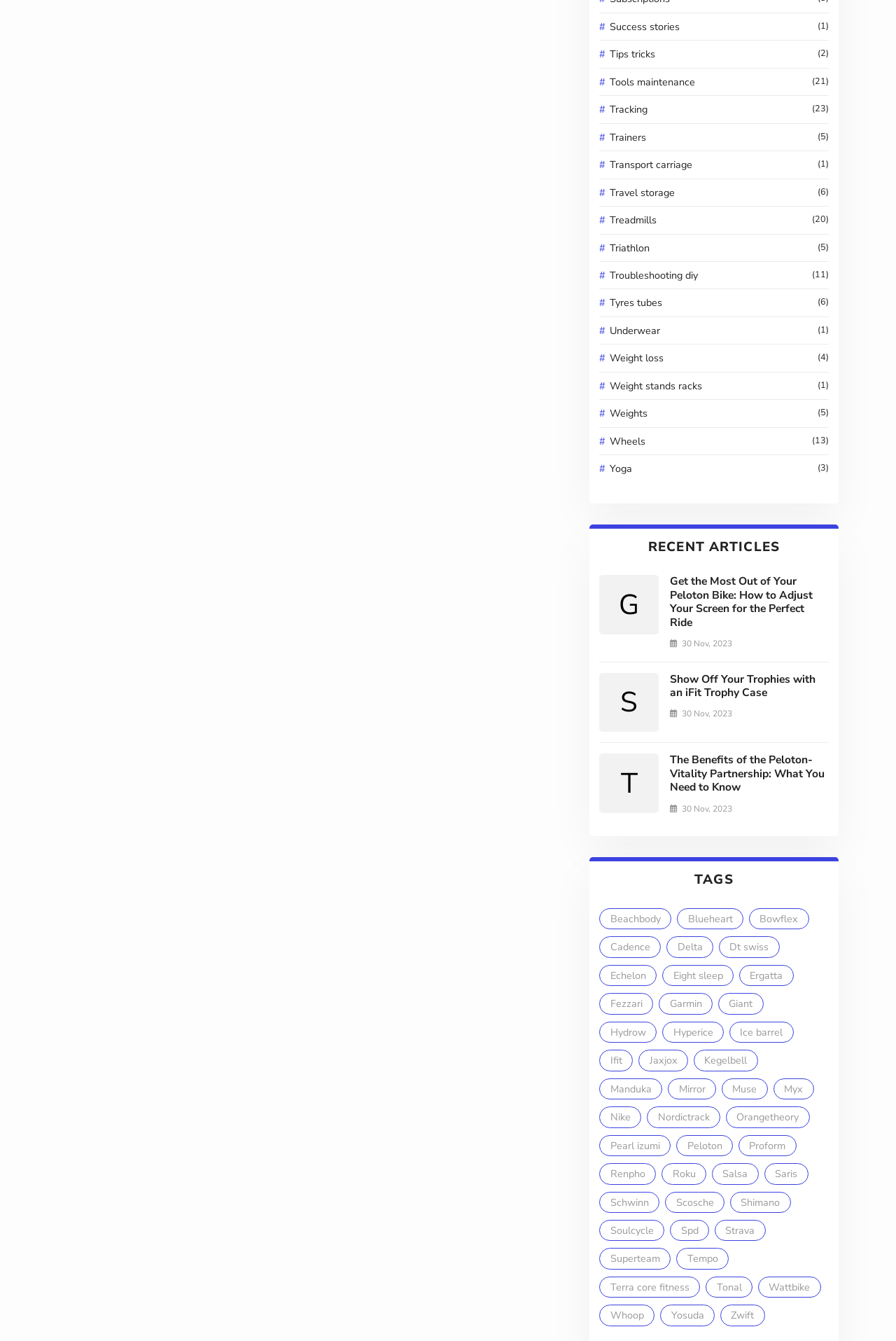Find the bounding box coordinates of the clickable area that will achieve the following instruction: "Click on 'Business' link".

None